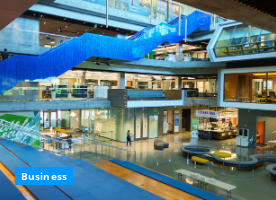What is the atmosphere of the workplace?
Refer to the image and provide a one-word or short phrase answer.

Dynamic